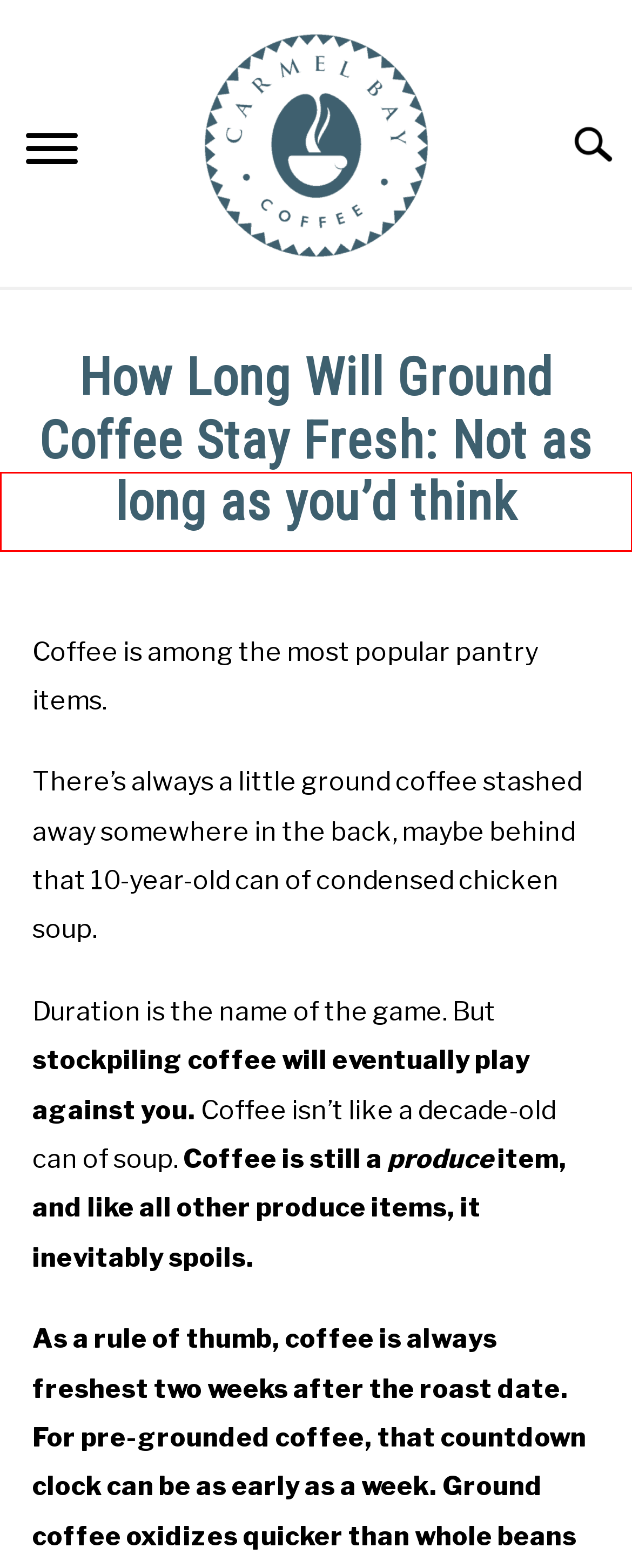Given a webpage screenshot with a red bounding box around a particular element, identify the best description of the new webpage that will appear after clicking on the element inside the red bounding box. Here are the candidates:
A. Contact Us - Carmel Bay Coffee
B. Coffee Beans Archives - Carmel Bay Coffee
C. About Us - Carmel Bay Coffee
D. Troy De Ville, Author at Carmel Bay Coffee
E. Brewing Archives - Carmel Bay Coffee
F. Coffee Grinders Archives - Carmel Bay Coffee
G. Food Recipes Archives - Carmel Bay Coffee
H. Home - Carmel Bay Coffee

E